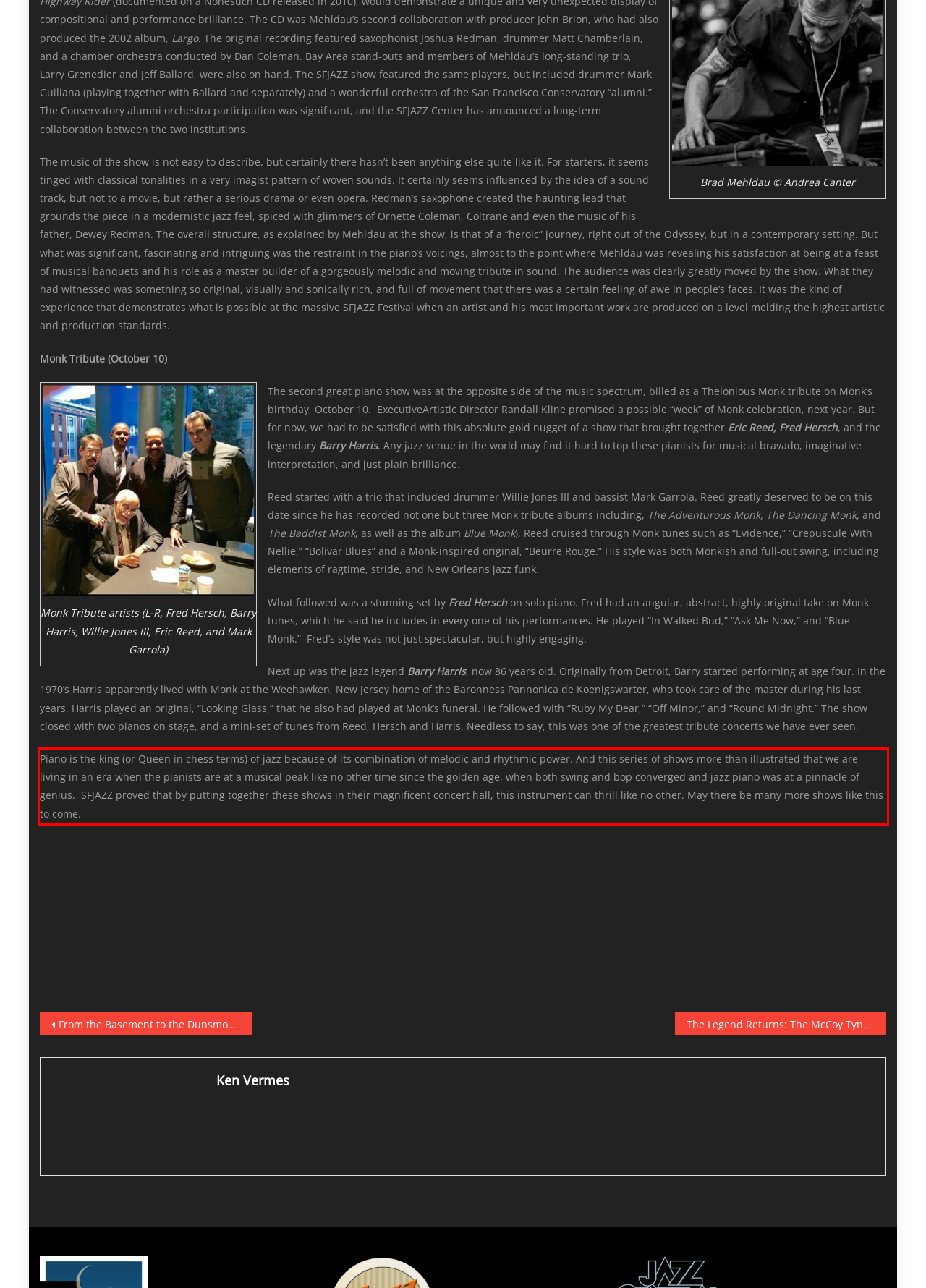Please extract the text content from the UI element enclosed by the red rectangle in the screenshot.

Piano is the king (or Queen in chess terms) of jazz because of its combination of melodic and rhythmic power. And this series of shows more than illustrated that we are living in an era when the pianists are at a musical peak like no other time since the golden age, when both swing and bop converged and jazz piano was at a pinnacle of genius. SFJAZZ proved that by putting together these shows in their magnificent concert hall, this instrument can thrill like no other. May there be many more shows like this to come.